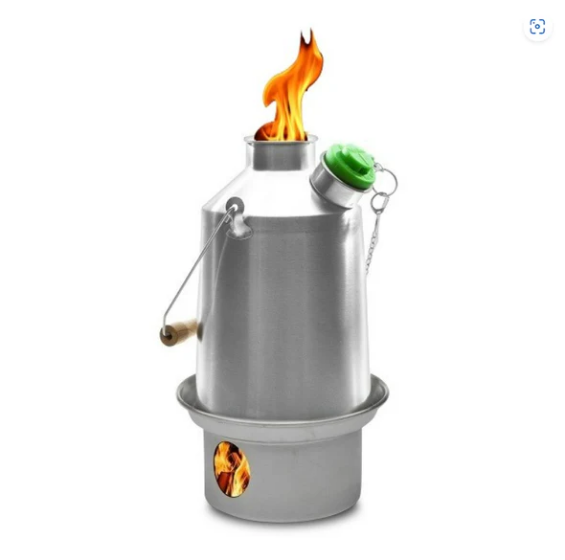Provide a thorough and detailed response to the question by examining the image: 
How long does it take to boil water?

The caption claims that the kettle can boil water quickly, specifically in under 10 minutes, making it an efficient and reliable option for outdoor enthusiasts.